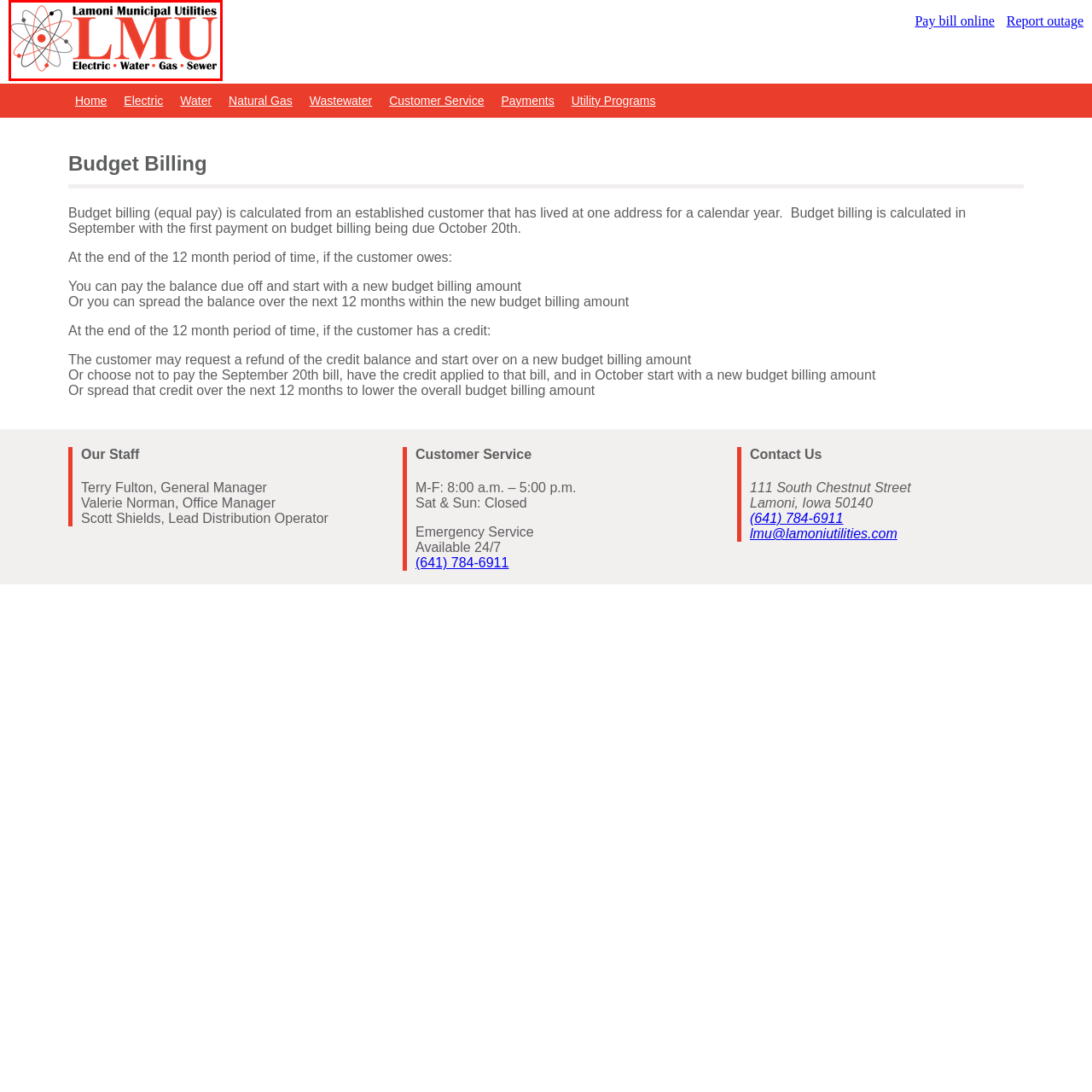Inspect the section highlighted in the red box, What services are offered by Lamoni Municipal Utilities? 
Answer using a single word or phrase.

Electric, Water, Gas, and Sewer